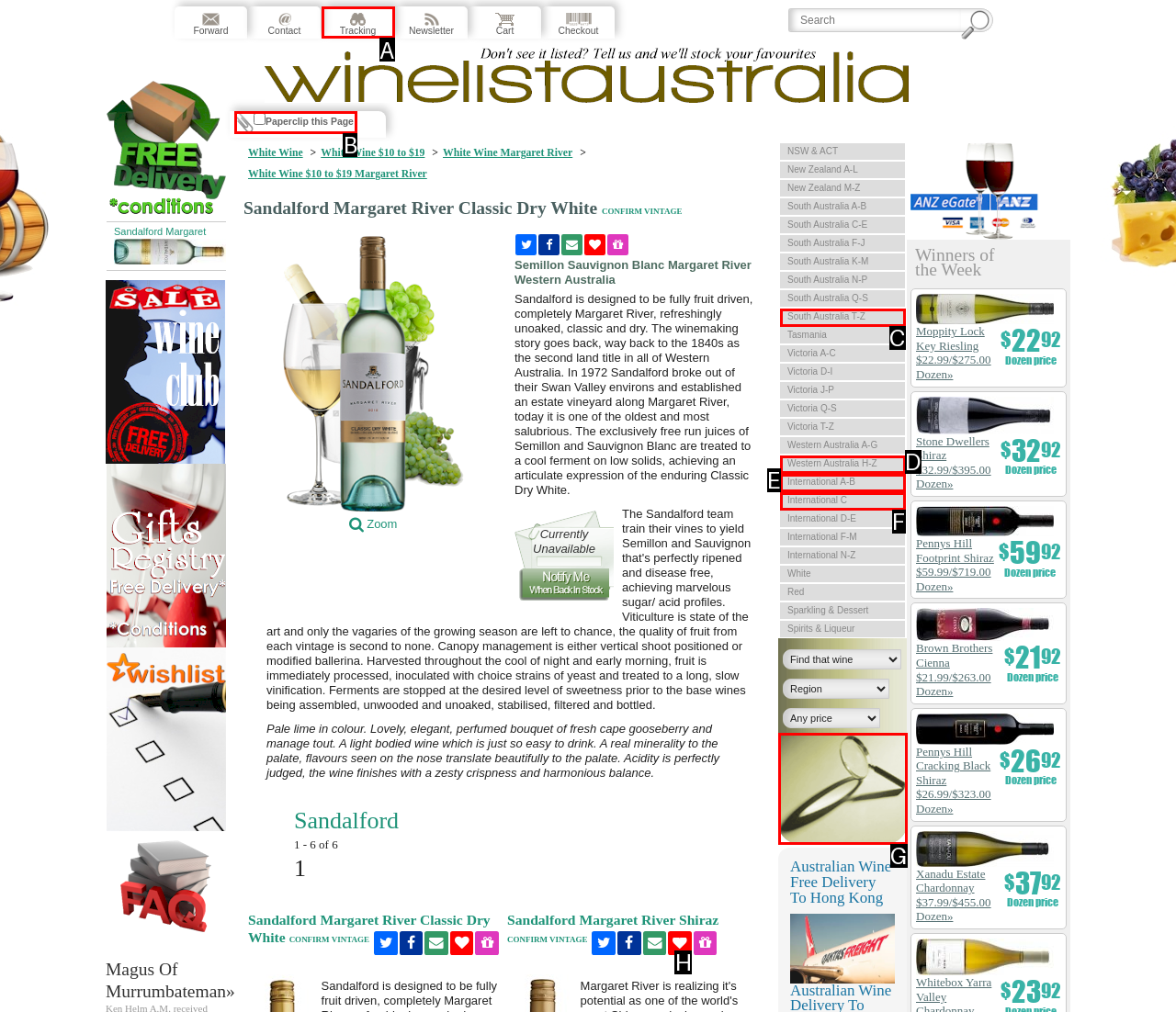Based on the given description: Western Australia H-Z, identify the correct option and provide the corresponding letter from the given choices directly.

D